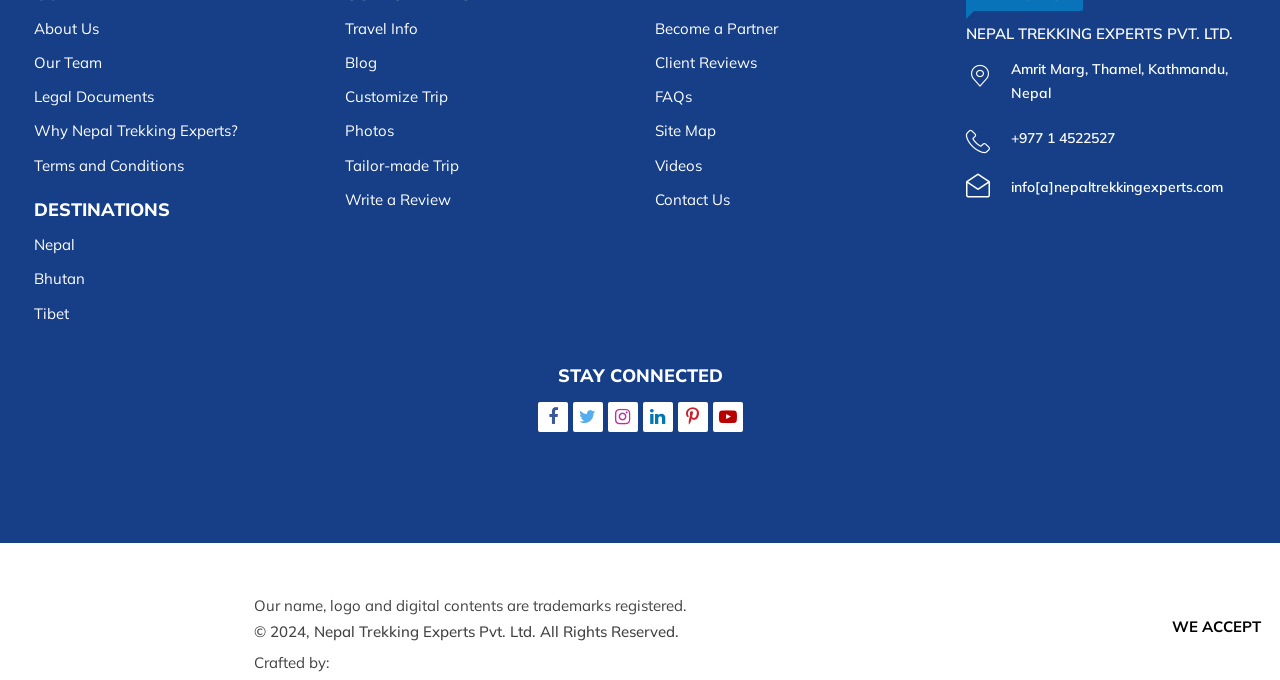Look at the image and write a detailed answer to the question: 
What is the phone number of the company?

The company phone number can be found in the bottom-right corner of the webpage, where it is written as '+977 1 4522527' in a static text element.